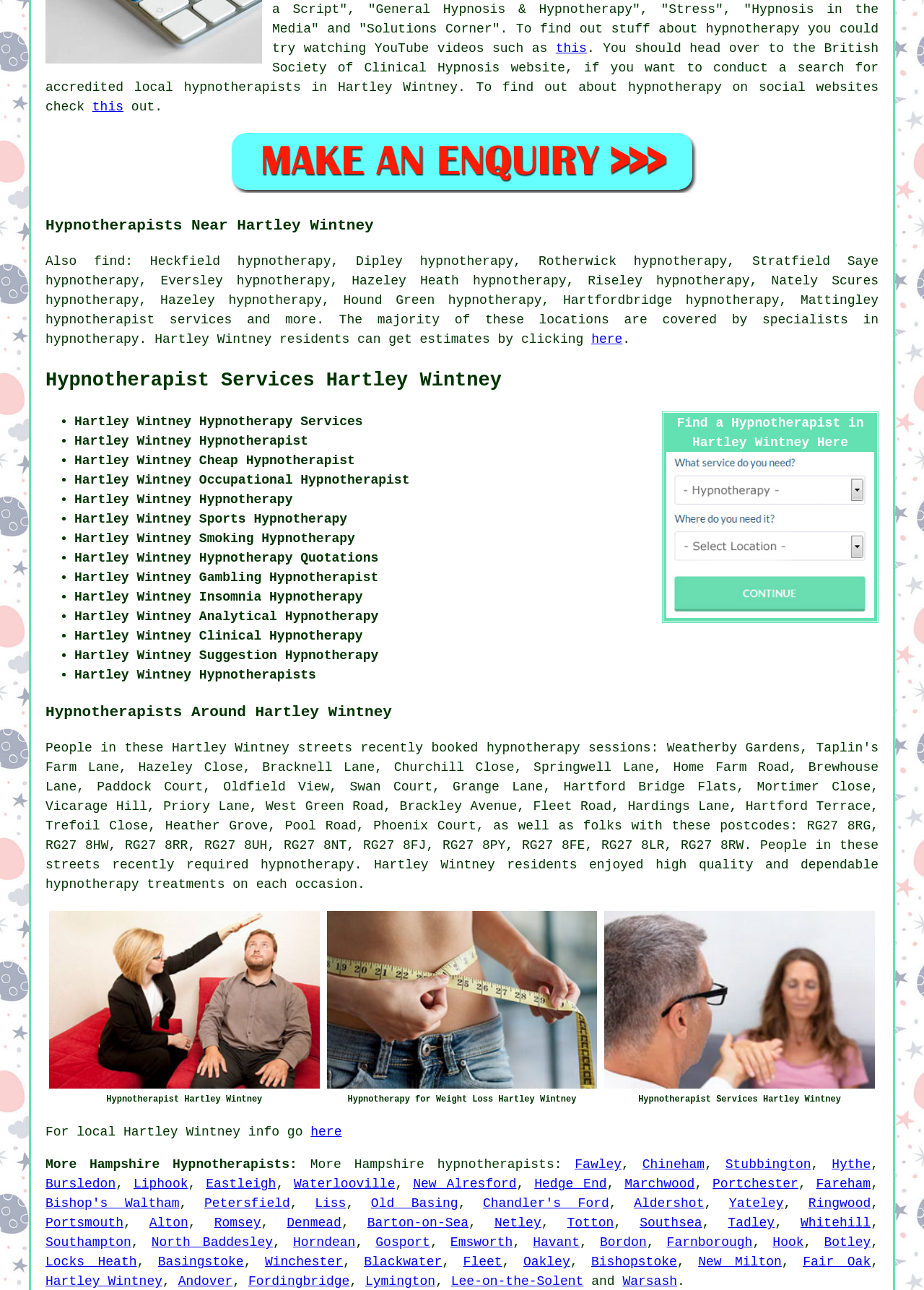Specify the bounding box coordinates for the region that must be clicked to perform the given instruction: "Find a Hypnotherapist in Hartley Wintney Here".

[0.732, 0.322, 0.935, 0.348]